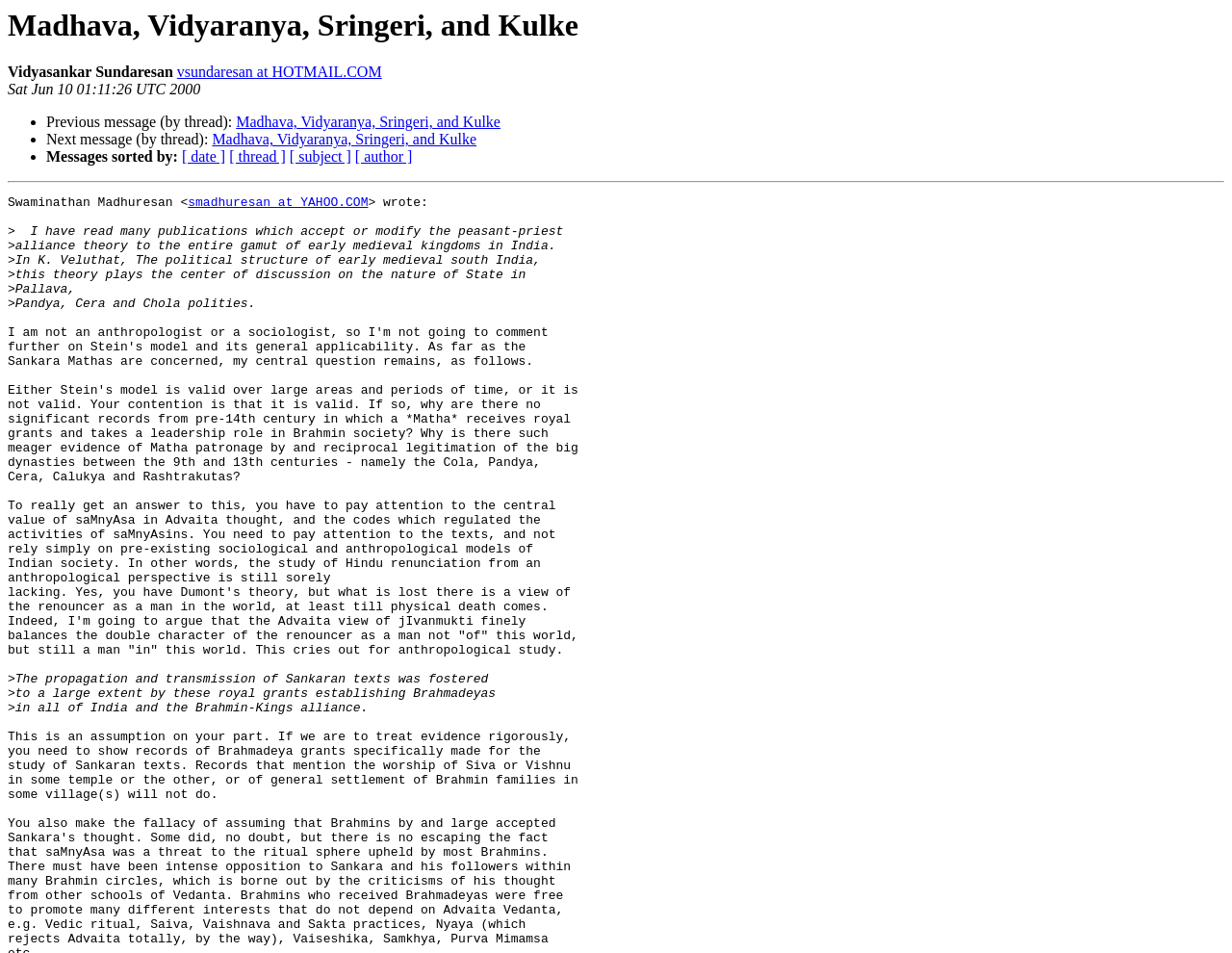What is the role of royal grants in the context of Sankara Mathas?
Please give a detailed and elaborate answer to the question based on the image.

The role of royal grants in the context of Sankara Mathas is establishing Brahmadeyas, as mentioned in the text 'The propagation and transmission of Sankaran texts was fostered to a large extent by these royal grants establishing Brahmadeyas'.